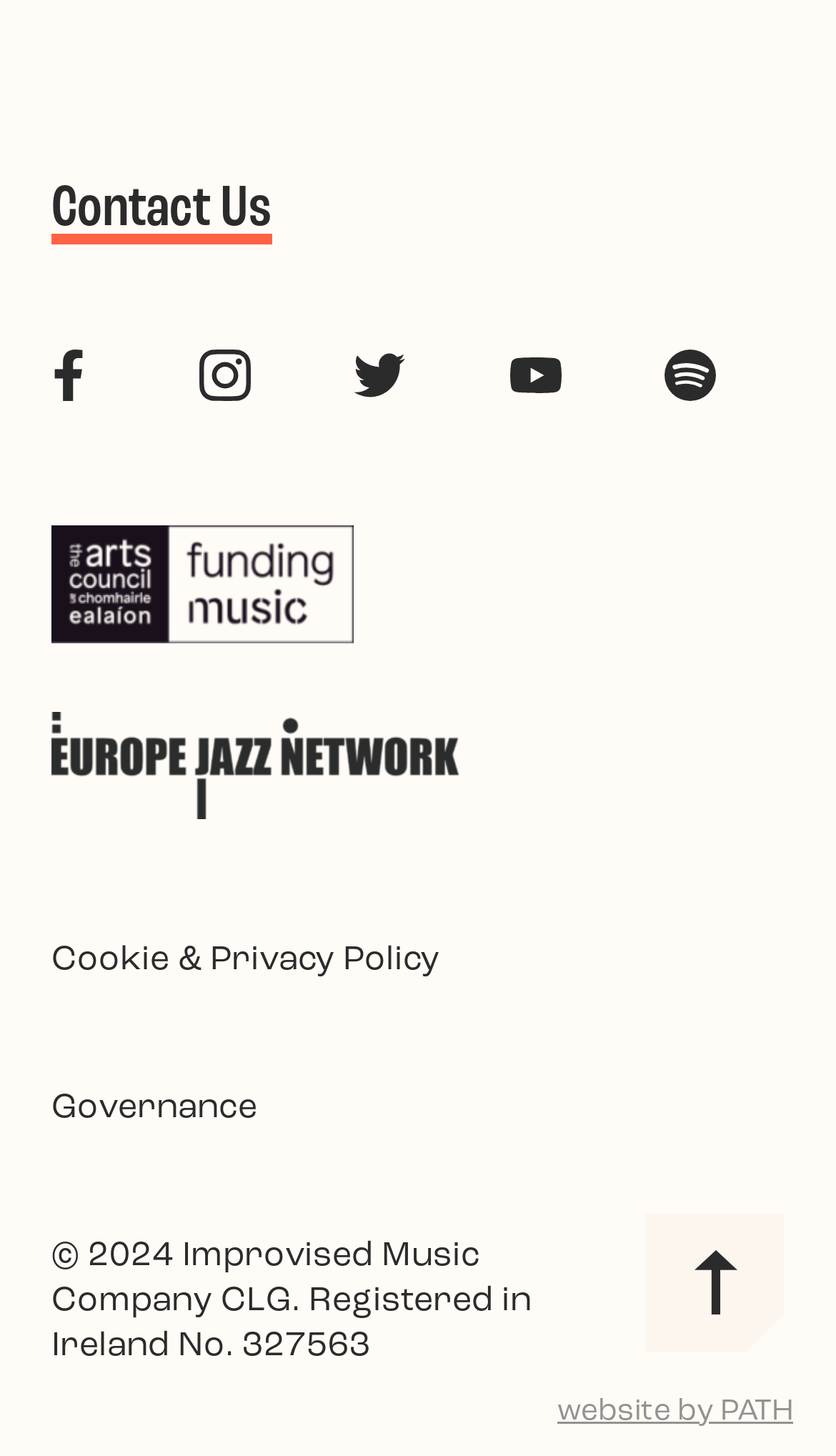Using the element description provided, determine the bounding box coordinates in the format (top-left x, top-left y, bottom-right x, bottom-right y). Ensure that all values are floating point numbers between 0 and 1. Element description: website by PATH

[0.667, 0.954, 0.949, 0.985]